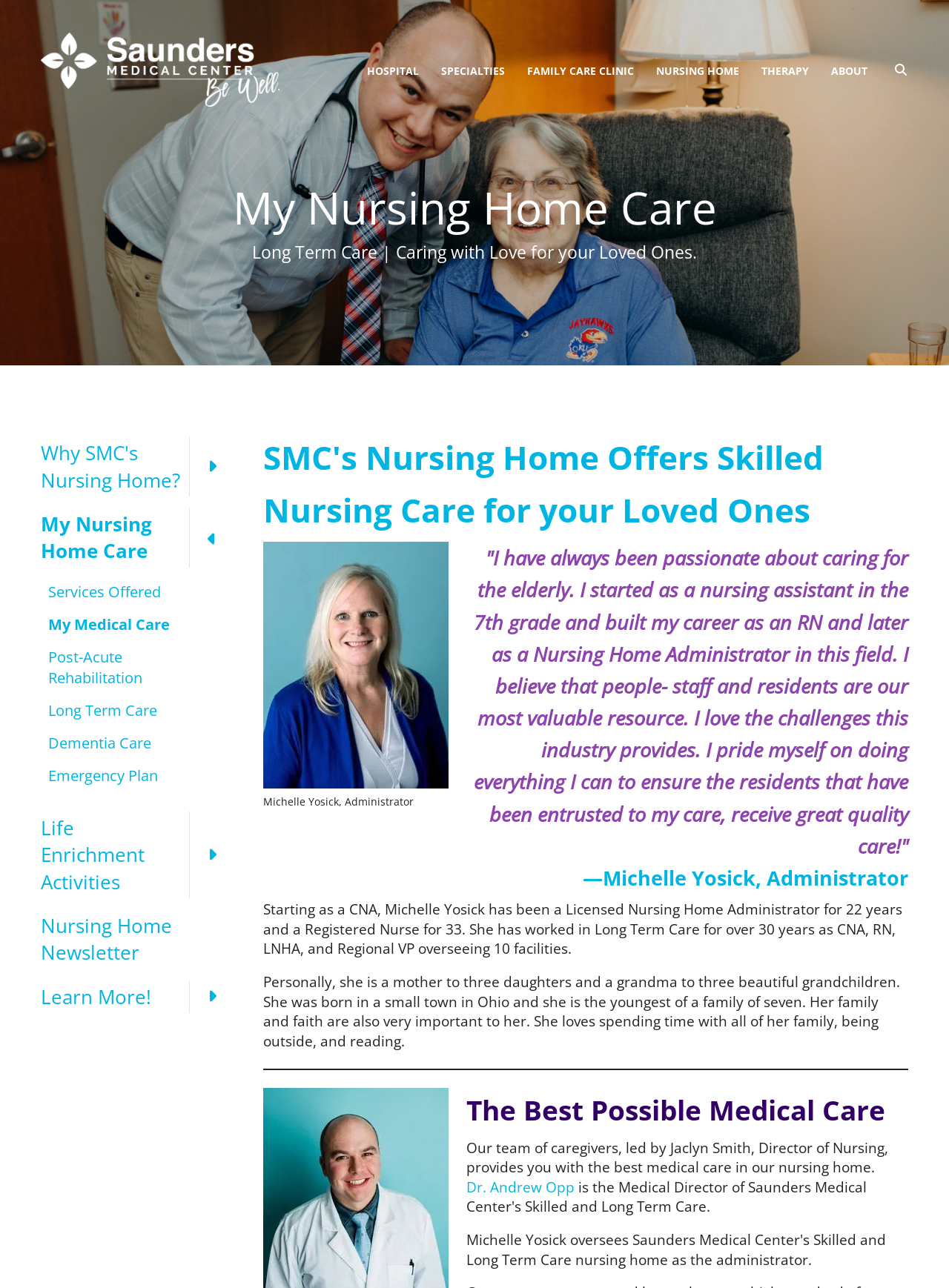Carefully examine the image and provide an in-depth answer to the question: What type of care does SMC's Nursing Home offer?

This answer can be obtained by reading the heading 'SMC's Nursing Home Offers Skilled Nursing Care for your Loved Ones' which is located below the image on the webpage.